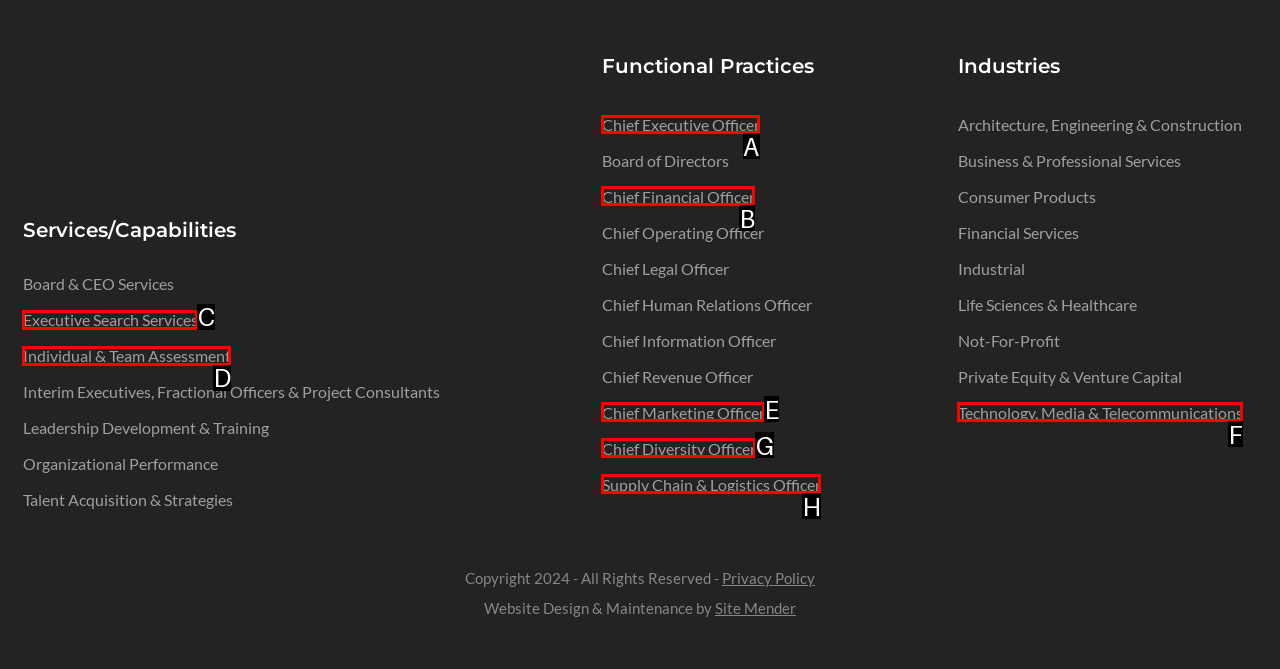Select the correct option from the given choices to perform this task: View Chief Executive Officer. Provide the letter of that option.

A